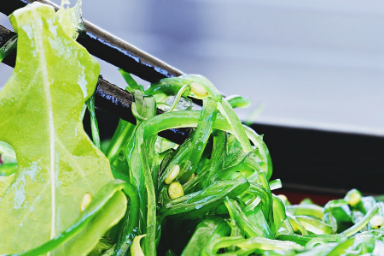Please give a concise answer to this question using a single word or phrase: 
What is the utensil used to grasp the salad?

Chopsticks